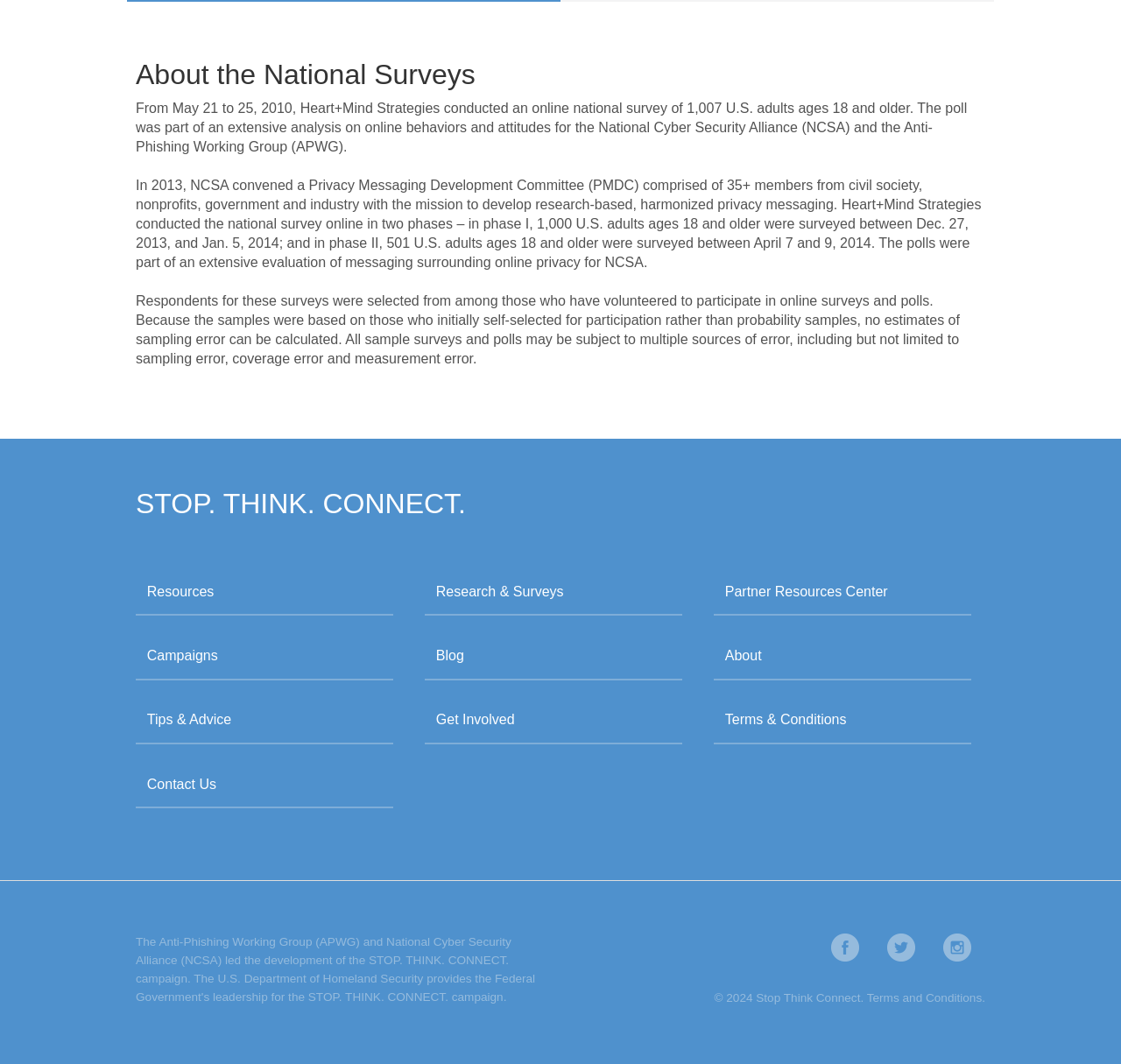What is the copyright year mentioned at the bottom of the webpage?
Using the image as a reference, deliver a detailed and thorough answer to the question.

The answer can be found at the bottom of the webpage, which displays the copyright information '© 2024 Stop Think Connect.'